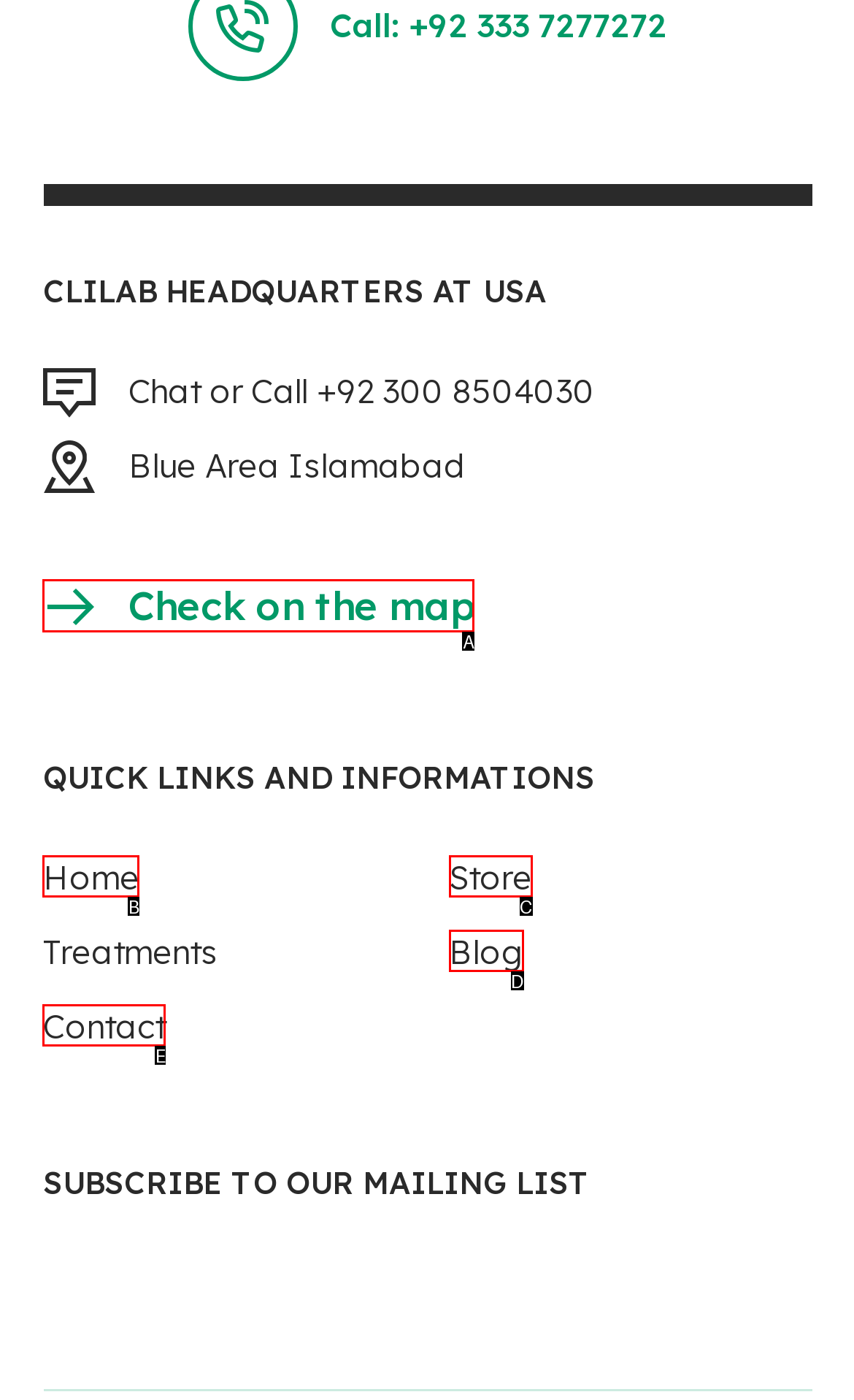Identify the UI element that corresponds to this description: Notist for teams
Respond with the letter of the correct option.

None